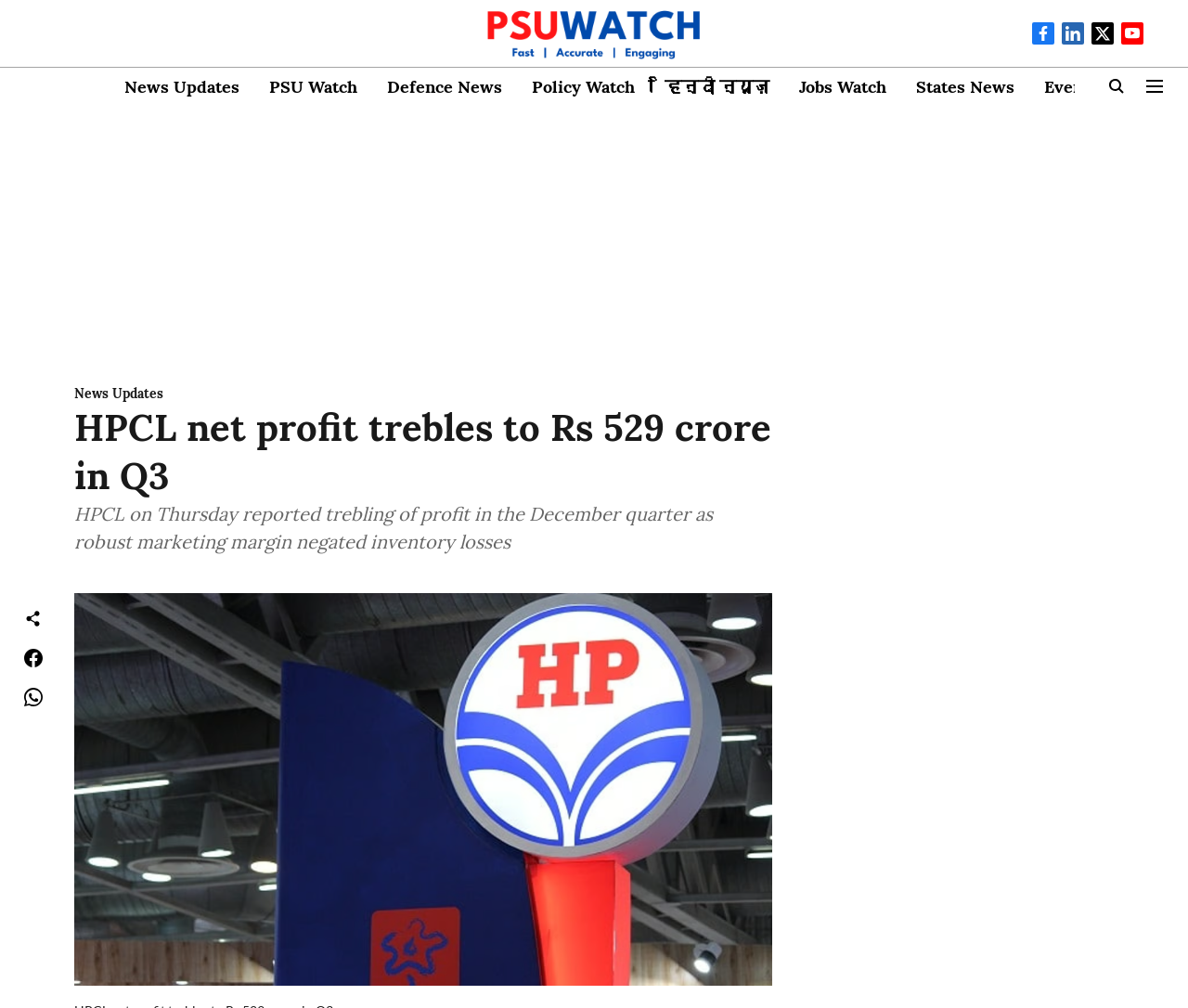Could you find the bounding box coordinates of the clickable area to complete this instruction: "view PHOTO 2022 Events"?

None